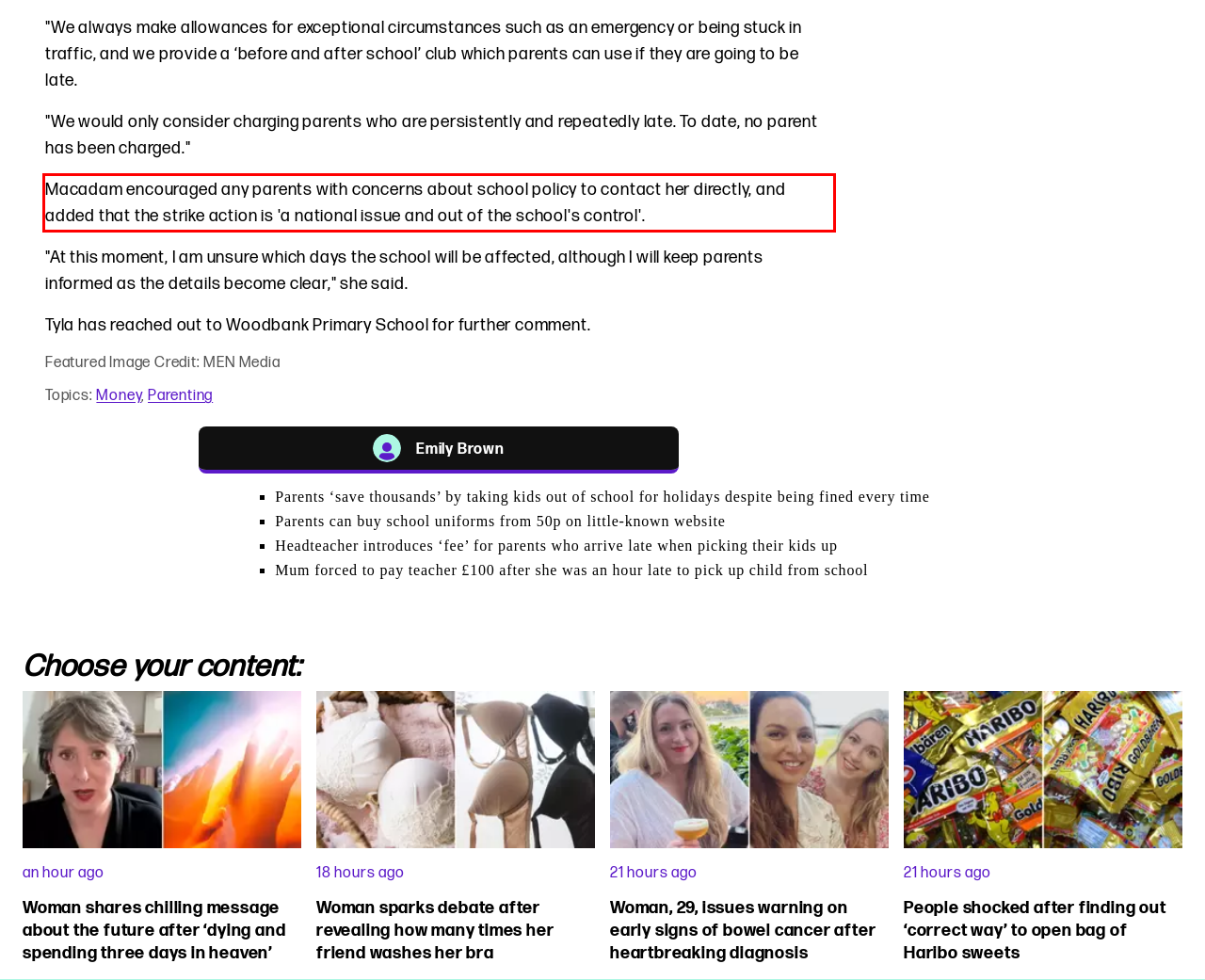There is a screenshot of a webpage with a red bounding box around a UI element. Please use OCR to extract the text within the red bounding box.

Macadam encouraged any parents with concerns about school policy to contact her directly, and added that the strike action is 'a national issue and out of the school's control'.